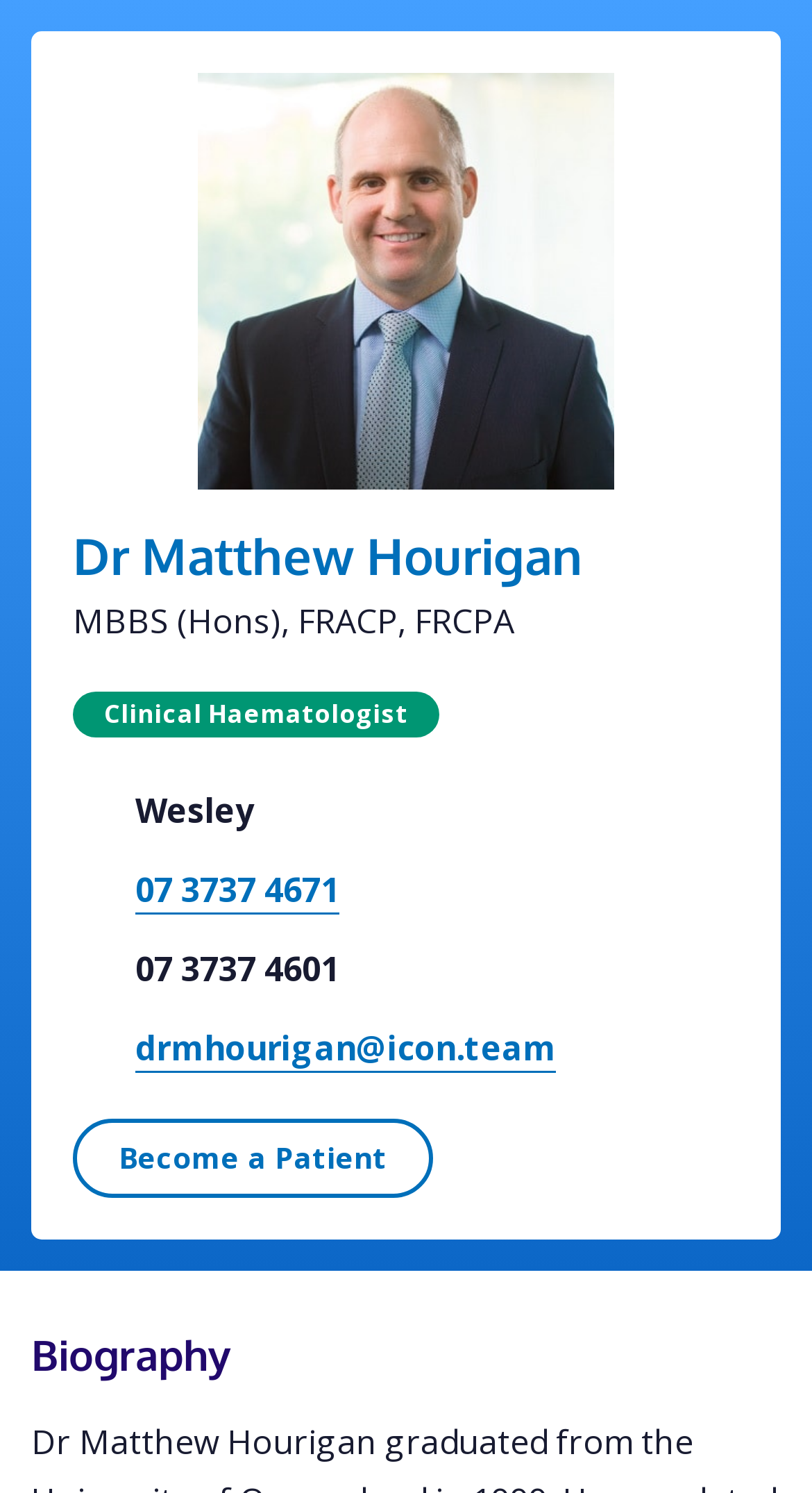Respond to the following query with just one word or a short phrase: 
What is the email address listed on the webpage?

drmhourigan@icon.team